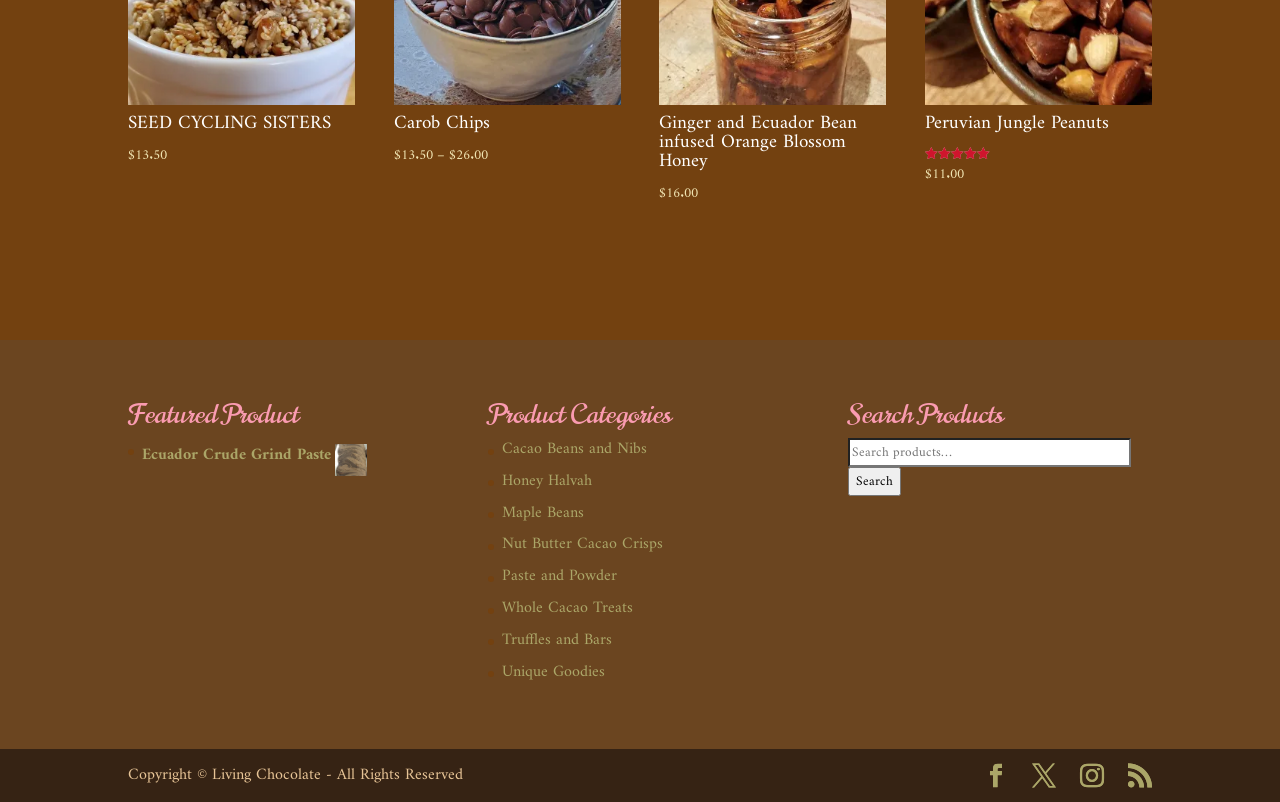Locate the bounding box coordinates of the region to be clicked to comply with the following instruction: "Go to Cacao Beans and Nibs category". The coordinates must be four float numbers between 0 and 1, in the form [left, top, right, bottom].

[0.392, 0.542, 0.506, 0.577]